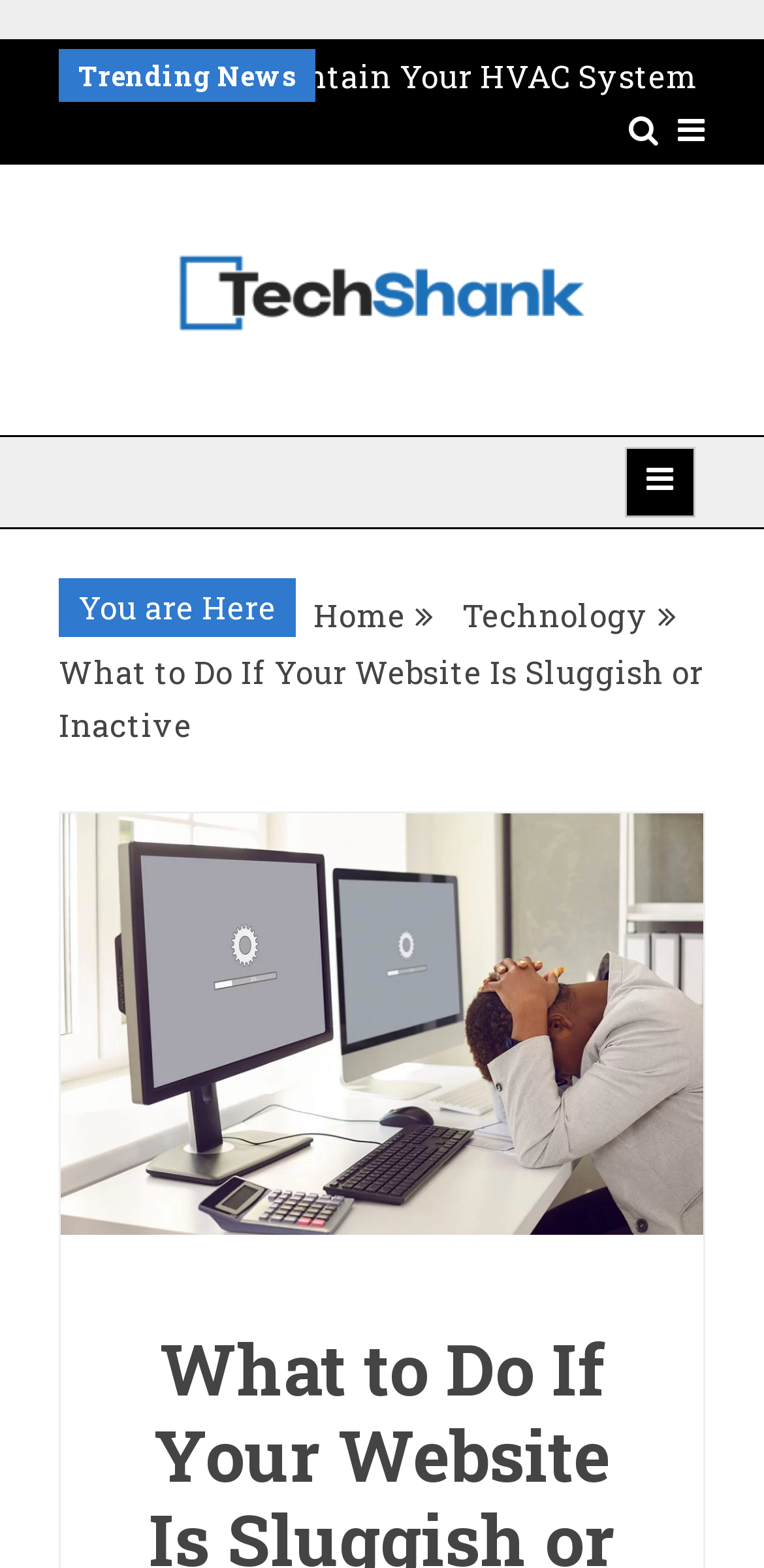Give a one-word or phrase response to the following question: What is the icon next to the link?

uf002